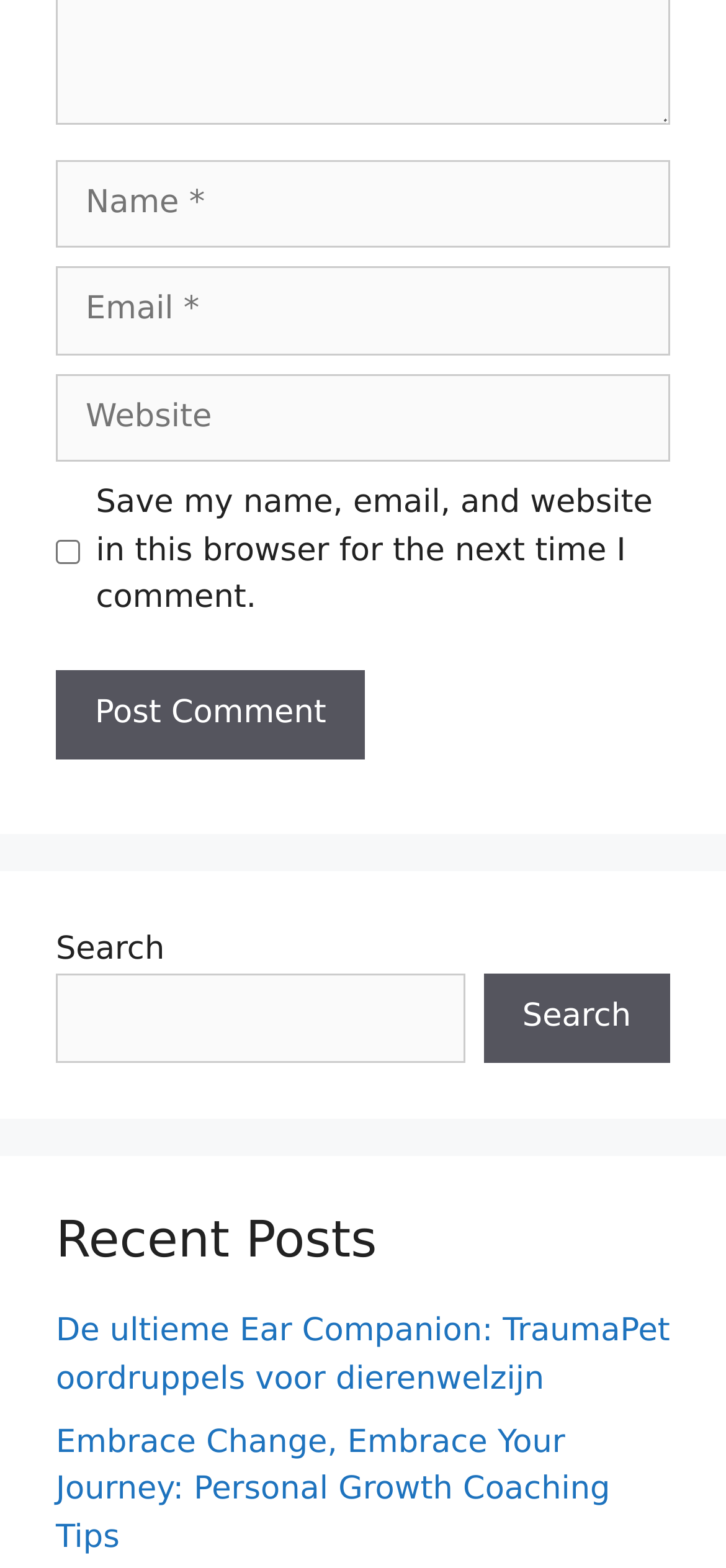Locate the UI element described by parent_node: Comment name="url" placeholder="Website" in the provided webpage screenshot. Return the bounding box coordinates in the format (top-left x, top-left y, bottom-right x, bottom-right y), ensuring all values are between 0 and 1.

[0.077, 0.239, 0.923, 0.295]